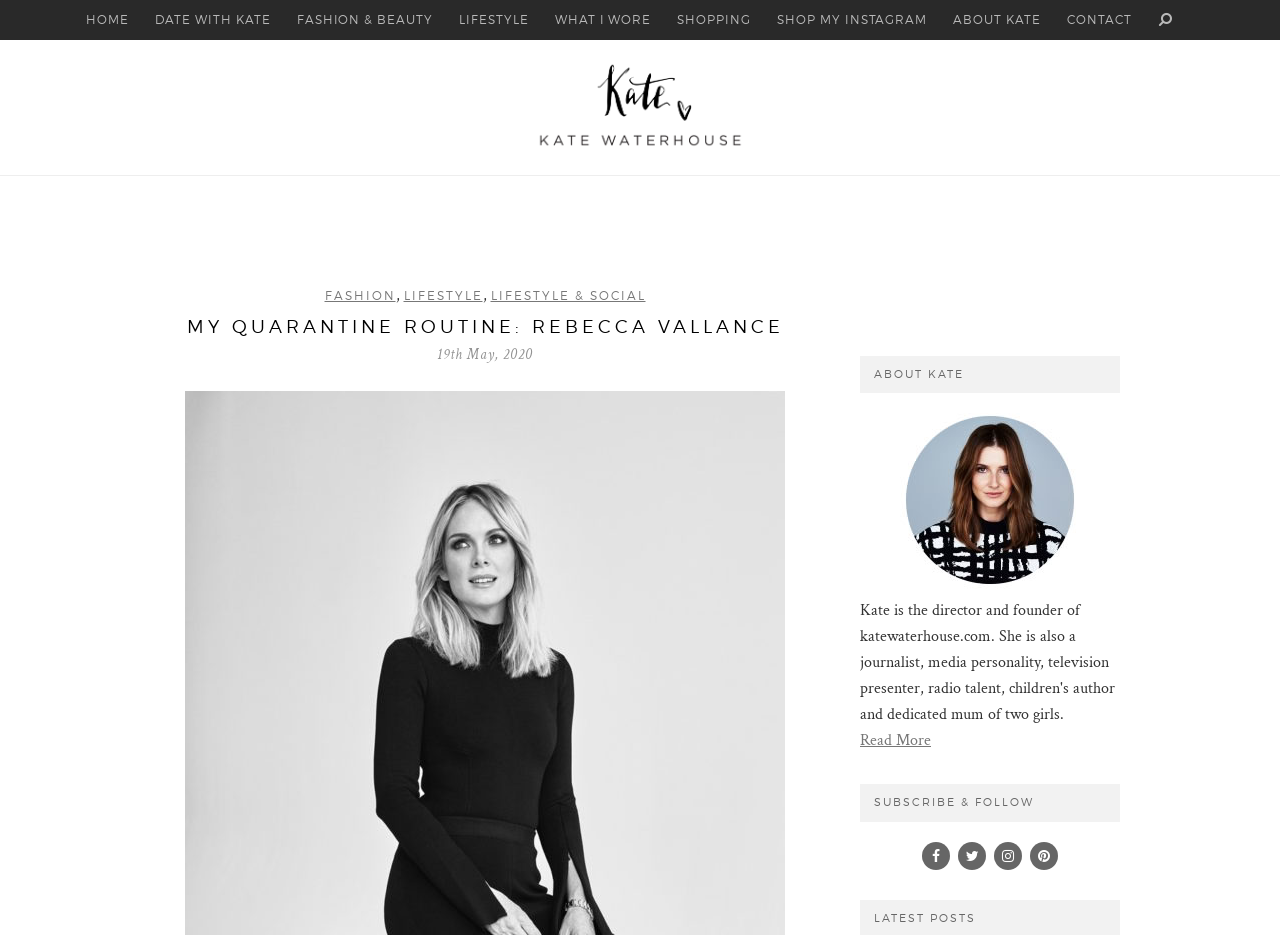Can you find and generate the webpage's heading?

MY QUARANTINE ROUTINE: REBECCA VALLANCE